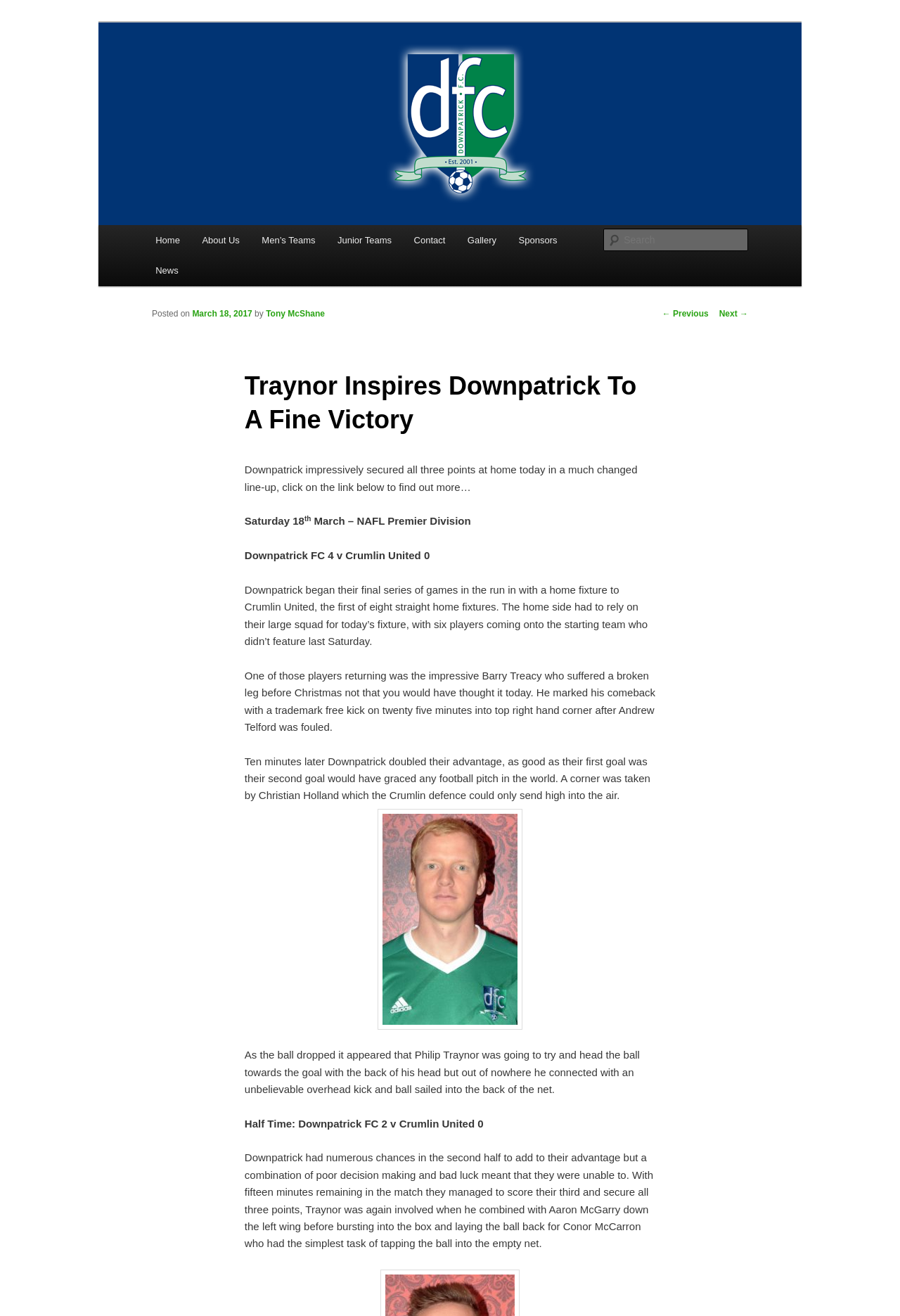Using the element description: "Men’s Teams", determine the bounding box coordinates for the specified UI element. The coordinates should be four float numbers between 0 and 1, [left, top, right, bottom].

[0.279, 0.171, 0.363, 0.194]